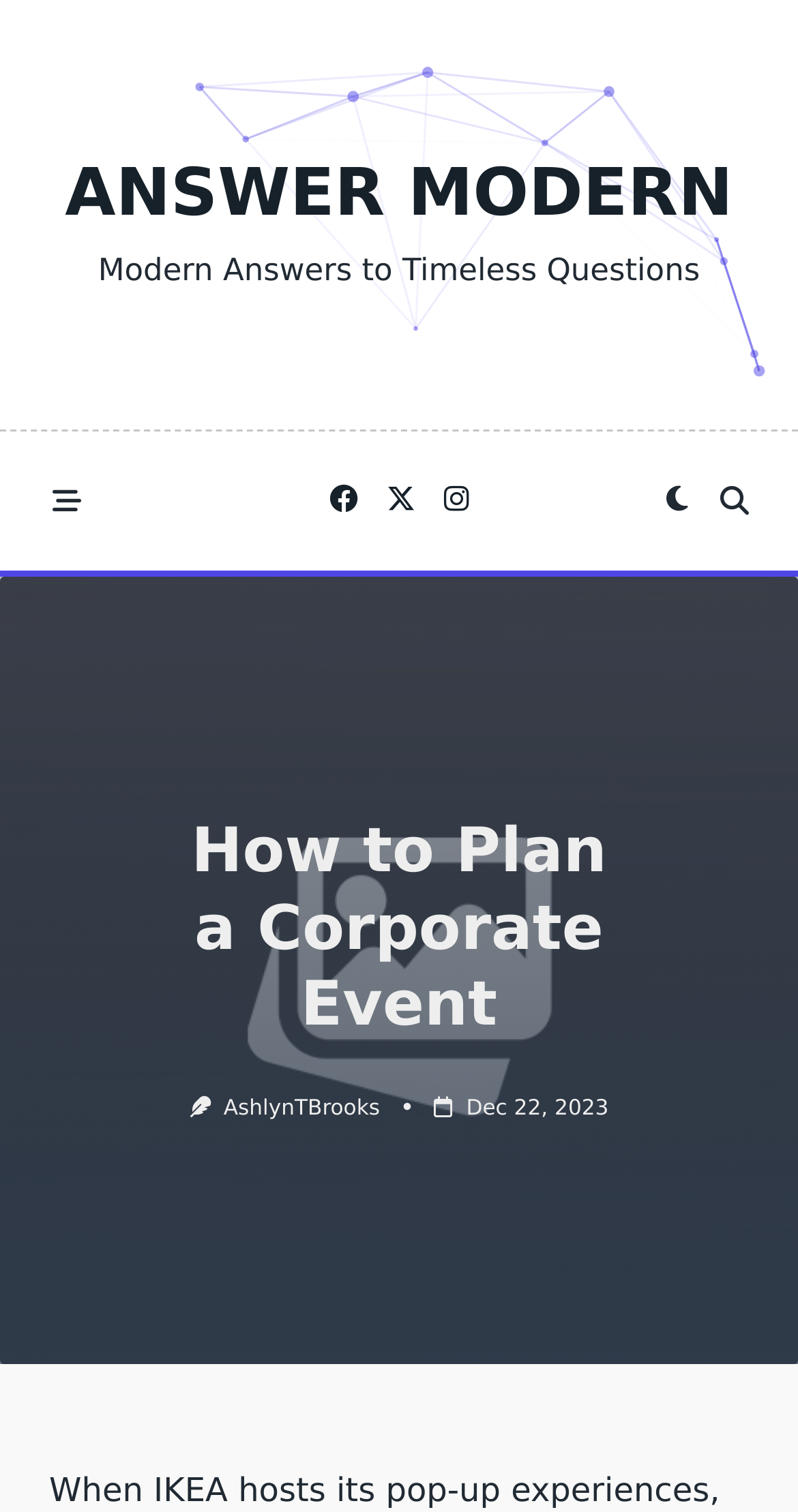Locate the bounding box coordinates of the UI element described by: "Dec 22, 2023". The bounding box coordinates should consist of four float numbers between 0 and 1, i.e., [left, top, right, bottom].

[0.584, 0.725, 0.763, 0.742]